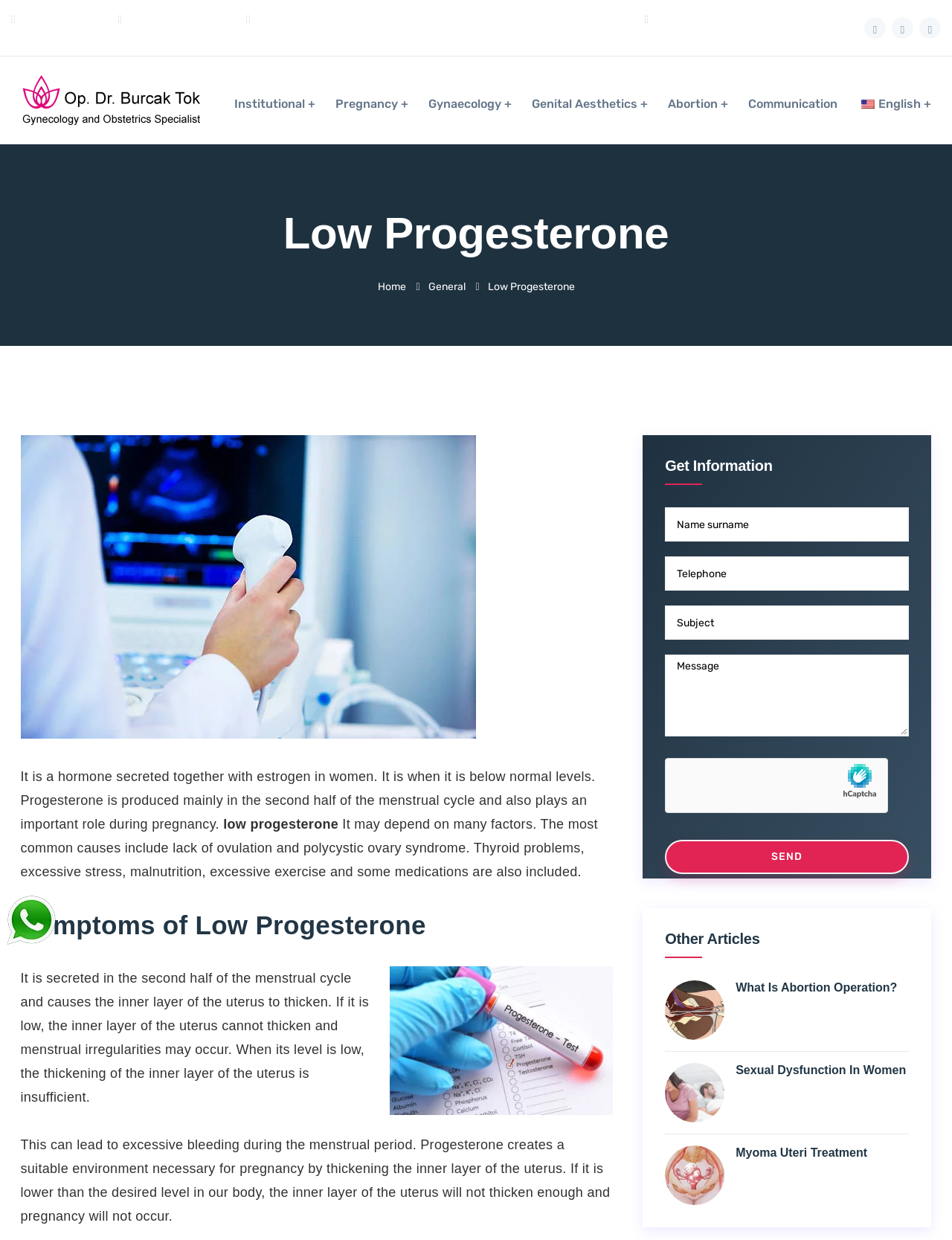Bounding box coordinates are specified in the format (top-left x, top-left y, bottom-right x, bottom-right y). All values are floating point numbers bounded between 0 and 1. Please provide the bounding box coordinate of the region this sentence describes: Gynaecology

[0.45, 0.063, 0.538, 0.116]